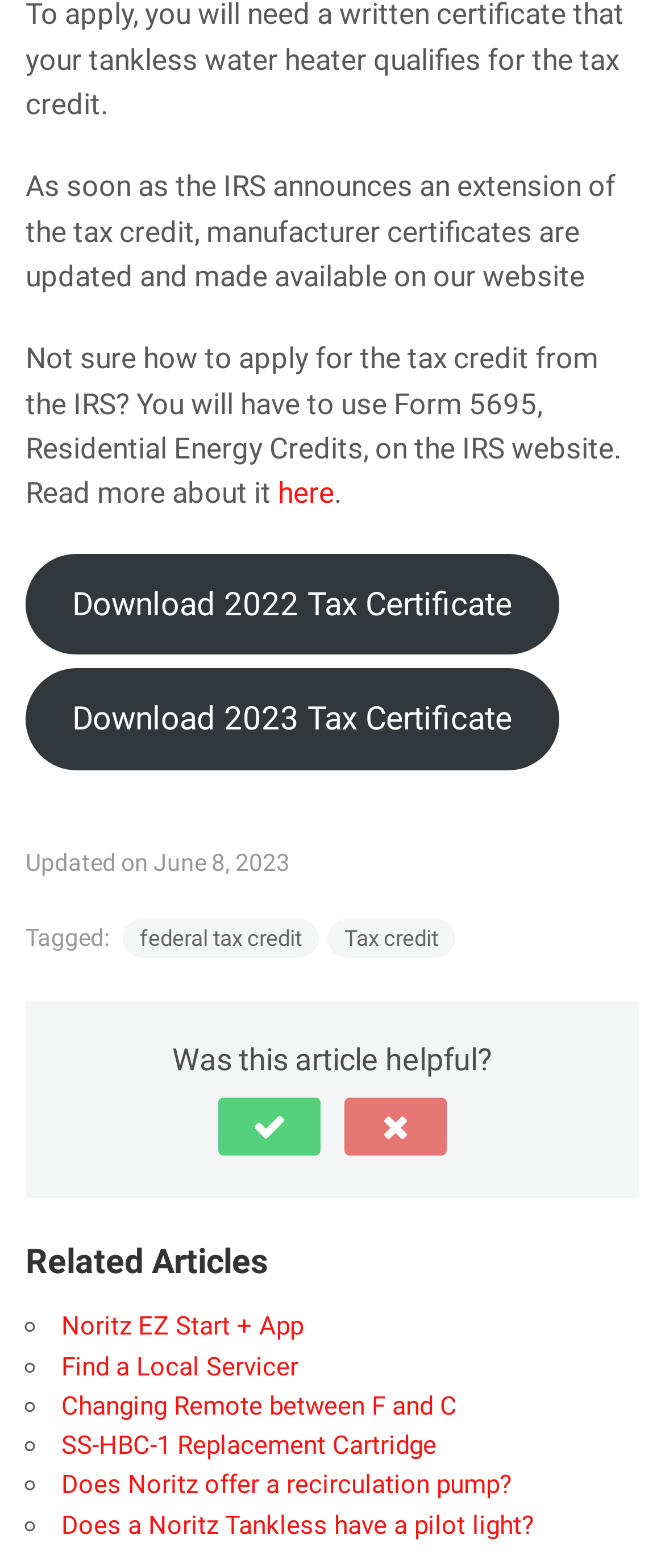What is the purpose of the 'Was this article helpful?' section?
Look at the image and answer the question using a single word or phrase.

To get user feedback